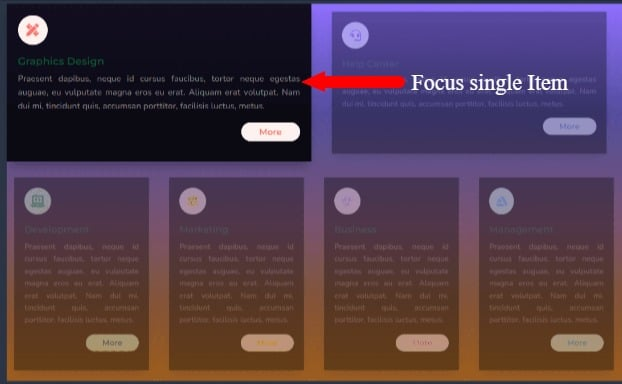What happens when the user hovers over an item?
By examining the image, provide a one-word or phrase answer.

It zooms in